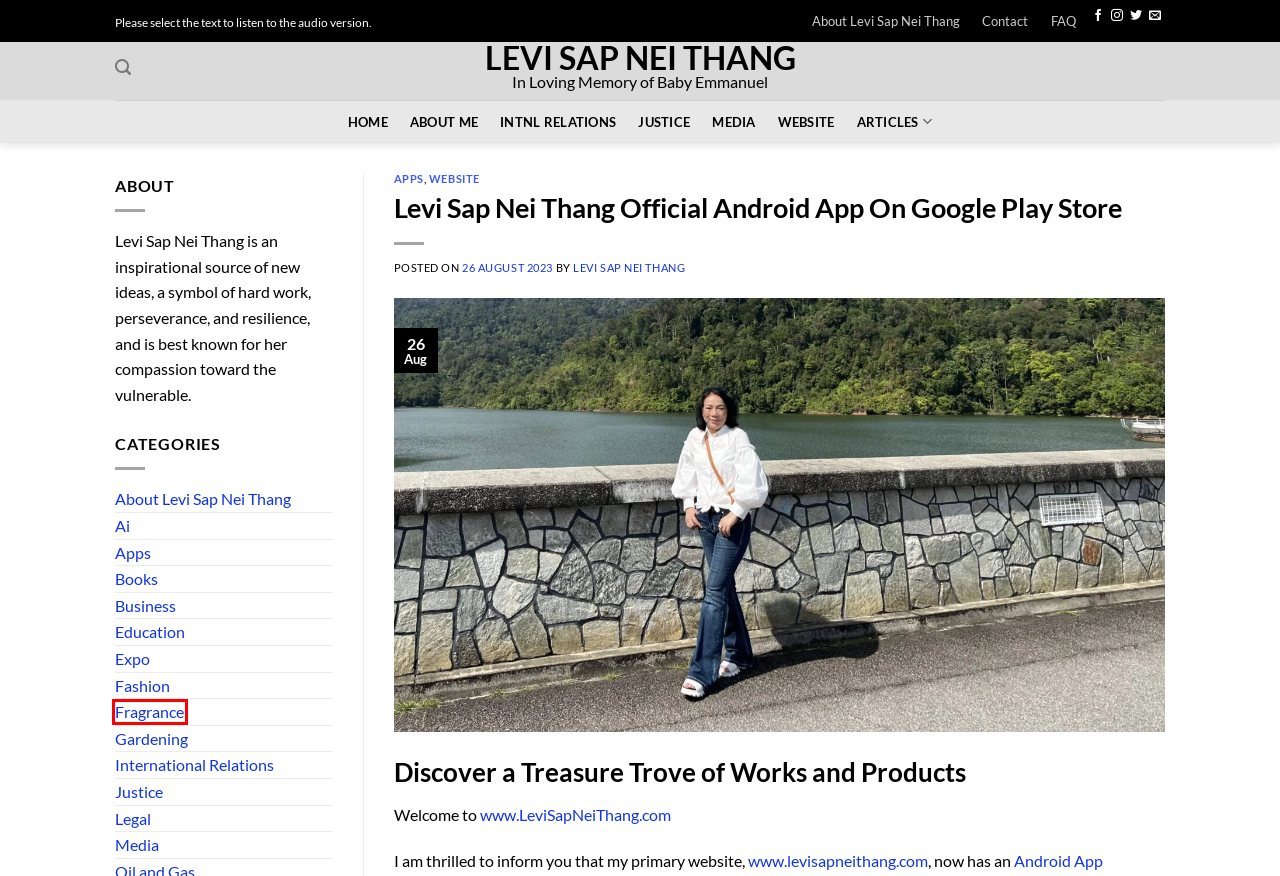Examine the screenshot of the webpage, which has a red bounding box around a UI element. Select the webpage description that best fits the new webpage after the element inside the red bounding box is clicked. Here are the choices:
A. Fragrance - Levi Sap Nei Thang
B. Levi Sap Nei Thang’s Encounter with the Media - Levi Sap Nei Thang
C. Levi Sap Nei Thang - Levi Sap Nei Thang
D. Levi Sap Nei Thang
E. Education - Levi Sap Nei Thang
F. Expo - Levi Sap Nei Thang
G. Articles - Levi Sap Nei Thang
H. Gardening - Levi Sap Nei Thang

A